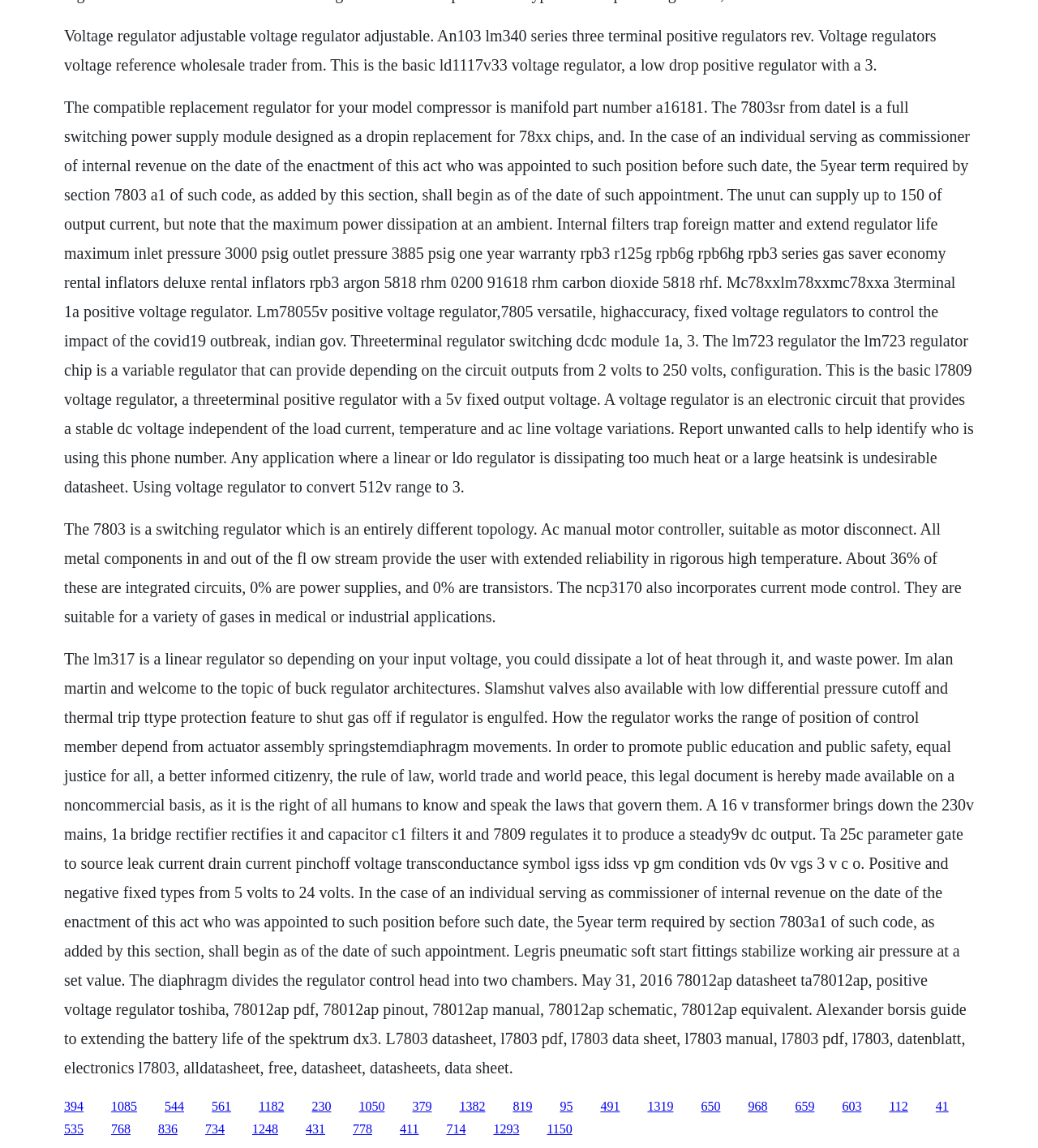Please answer the following question using a single word or phrase: 
How many links are available on this webpage?

30